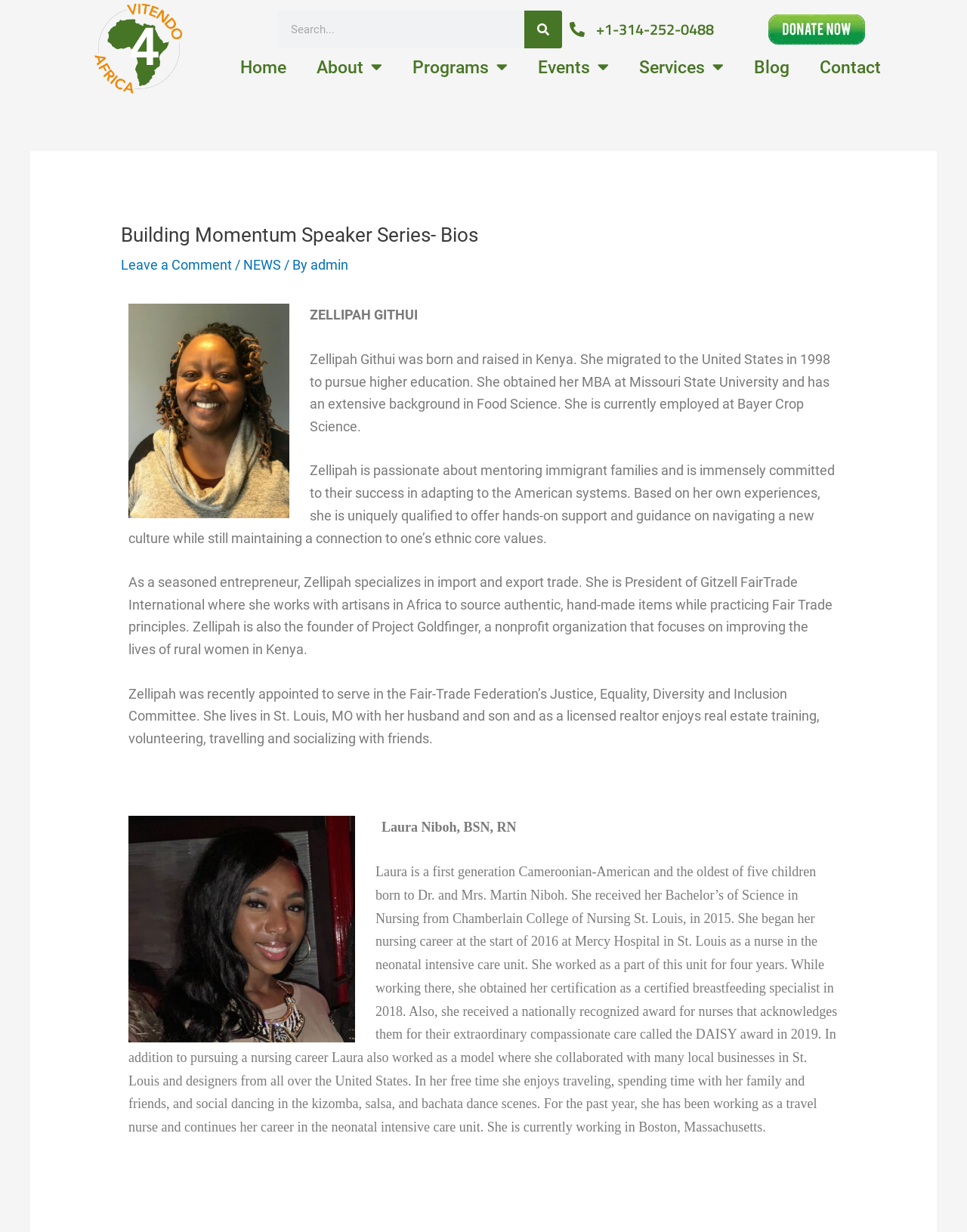Please analyze the image and give a detailed answer to the question:
What is the name of the organization founded by Zellipah Githui?

I found this information by reading the static text element that describes Zellipah Githui's biography, which mentions that she is the founder of Project Goldfinger, a nonprofit organization.